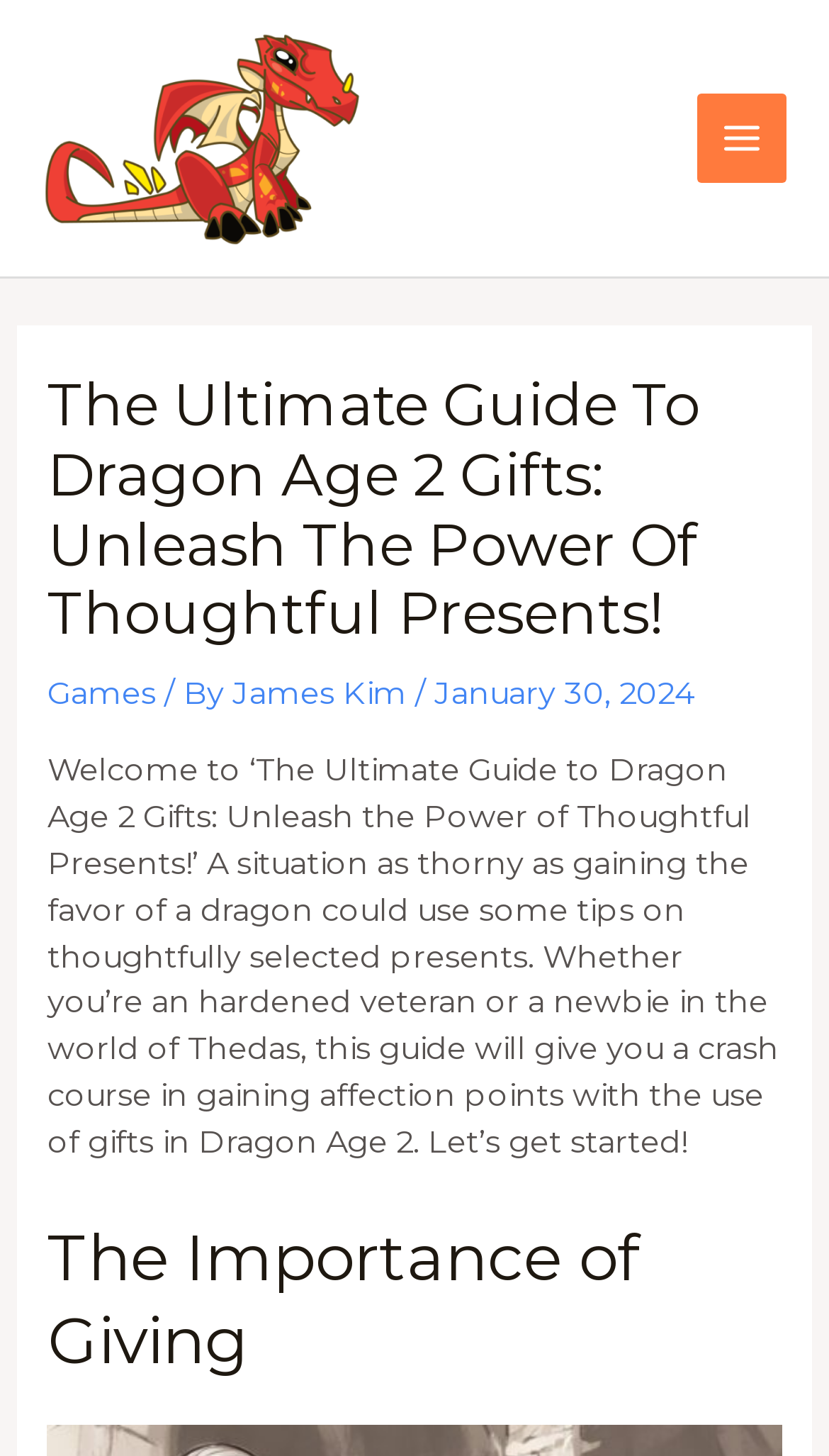Illustrate the webpage thoroughly, mentioning all important details.

The webpage is dedicated to providing a comprehensive guide to finding the perfect gifts for Dragon Age 2 enthusiasts. At the top left corner, there is a logo of Dragon University, accompanied by an image of the same logo. On the top right corner, there is a button labeled "MAIN MENU" with an associated image.

Below the logo, there is a header section that spans almost the entire width of the page. It contains the title "The Ultimate Guide To Dragon Age 2 Gifts: Unleash The Power Of Thoughtful Presents!" in a large font, followed by a series of links and text elements. The links include "Games" and "James Kim", with a "By" label in between. There is also a date "January 30, 2024" displayed in this section.

Underneath the header, there is a large block of text that serves as an introduction to the guide. It explains the purpose of the guide, which is to provide tips on thoughtfully selecting presents to gain affection points in Dragon Age 2. The text is divided into paragraphs, with the first paragraph welcoming readers to the guide and the second paragraph introducing the concept of giving gifts in the game.

Further down the page, there is a heading titled "The Importance of Giving", which likely marks the beginning of the guide's main content.